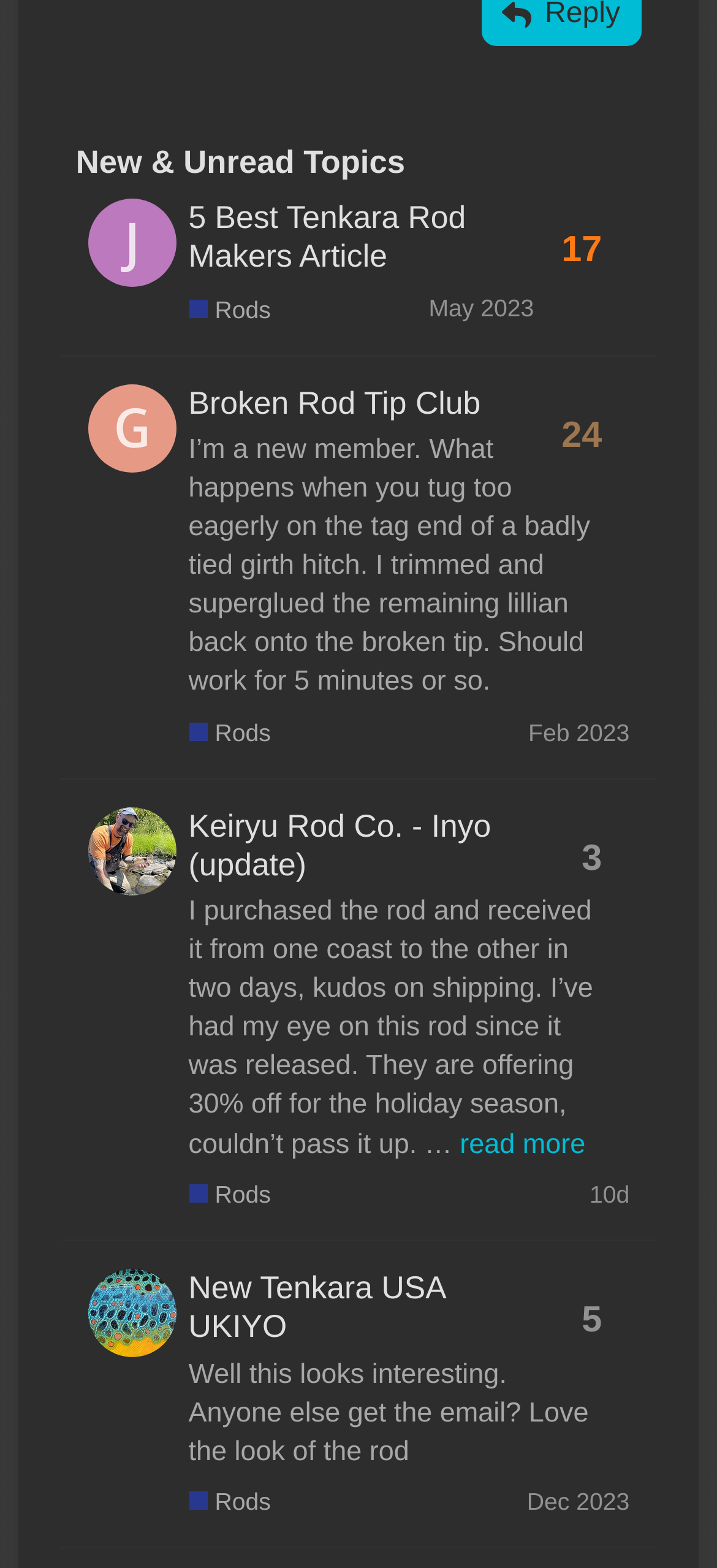Respond to the following query with just one word or a short phrase: 
How many topics are listed on this page?

4